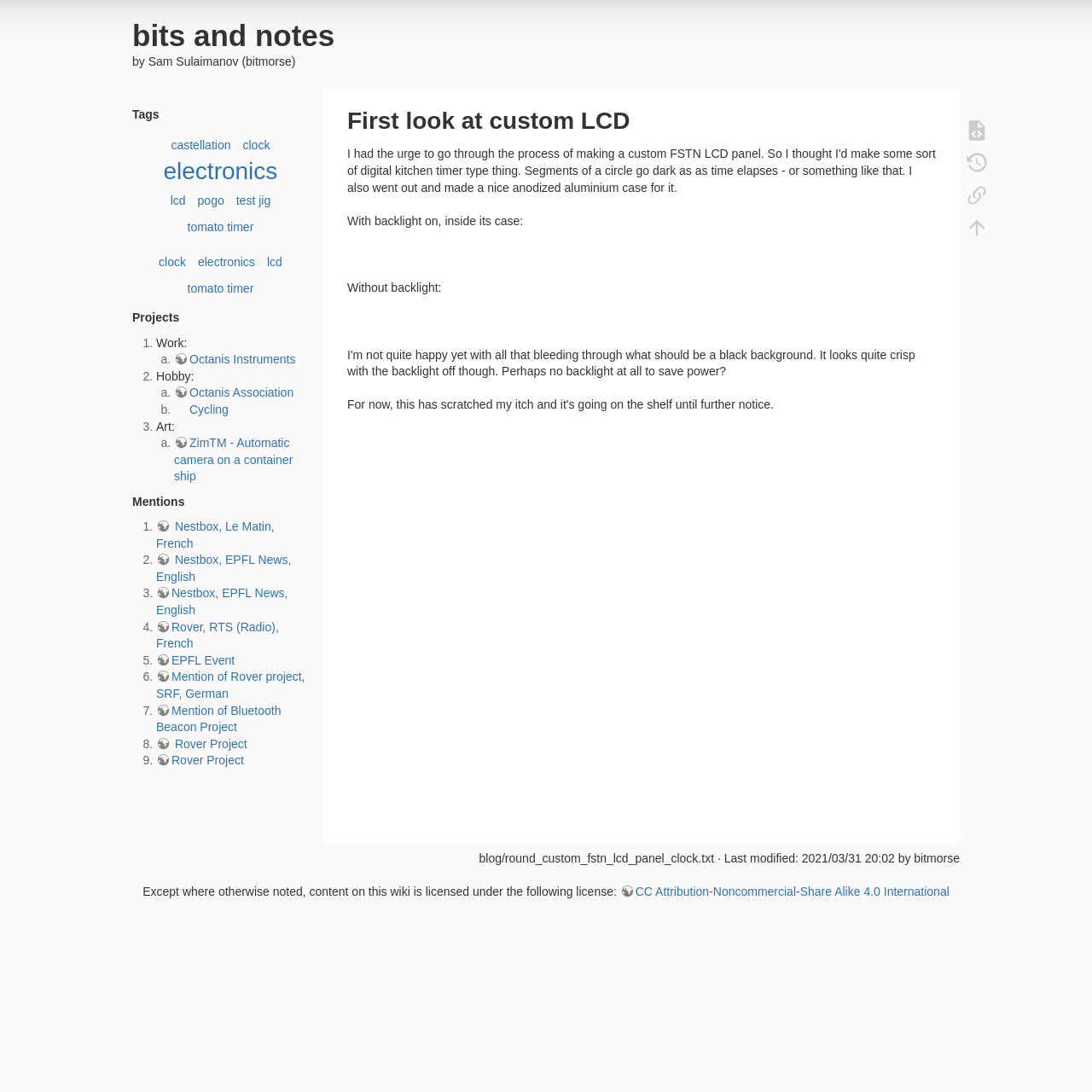Answer succinctly with a single word or phrase:
What is the topic of the project?

Custom LCD panel clock